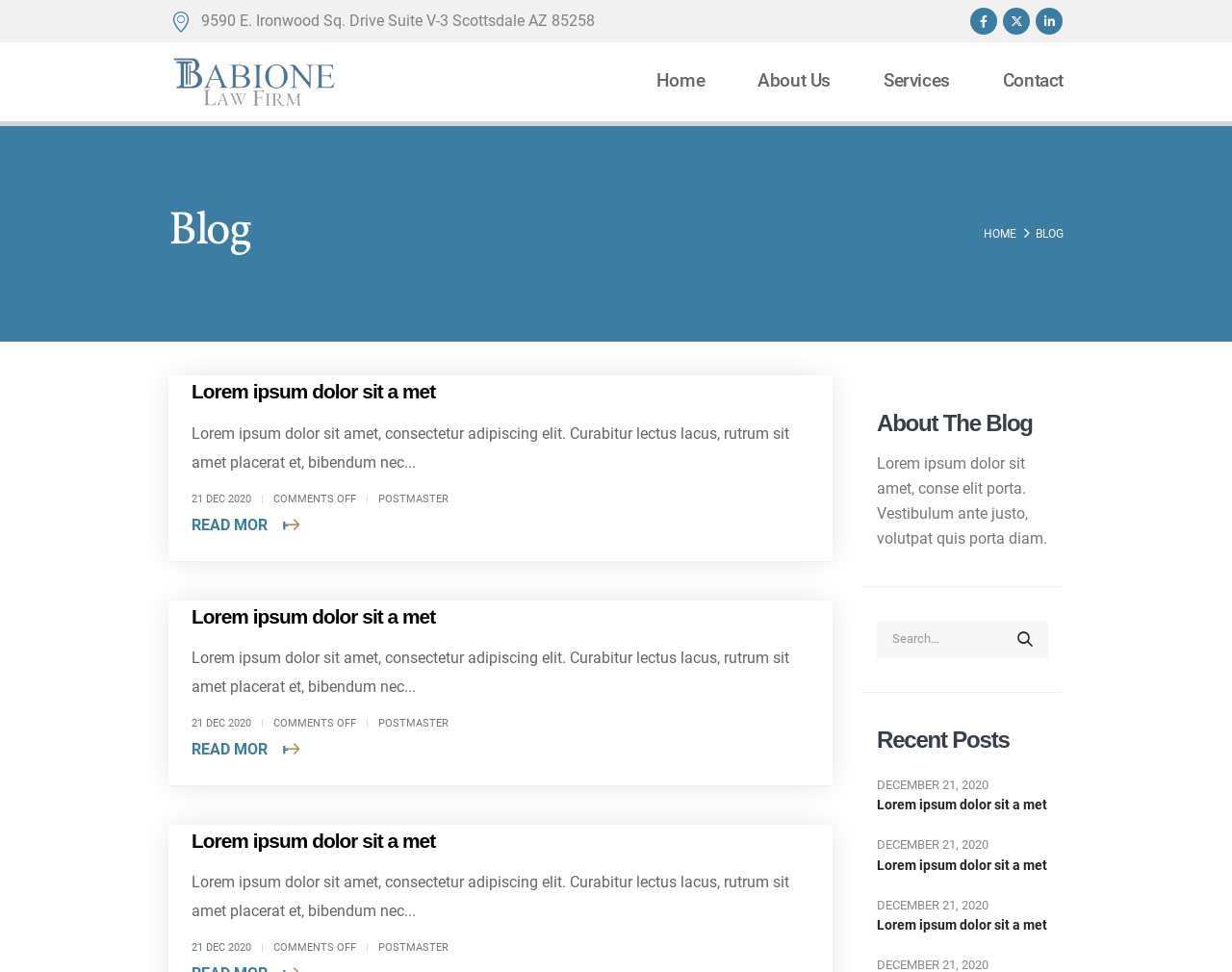Please answer the following question using a single word or phrase: 
What is the purpose of the textbox in the sidebar?

Search